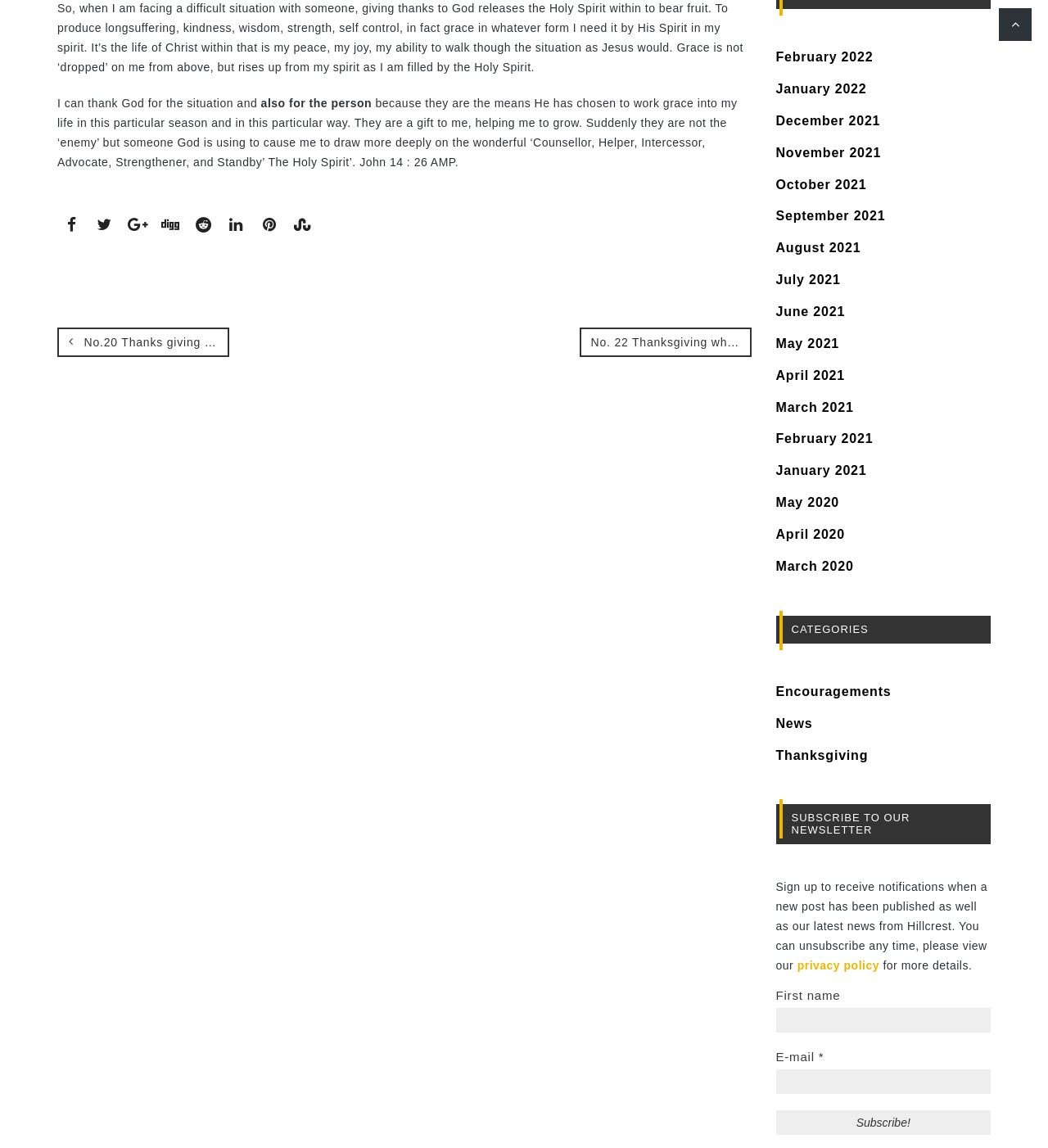How many months are listed in the archive section?
Answer the question with a single word or phrase, referring to the image.

24